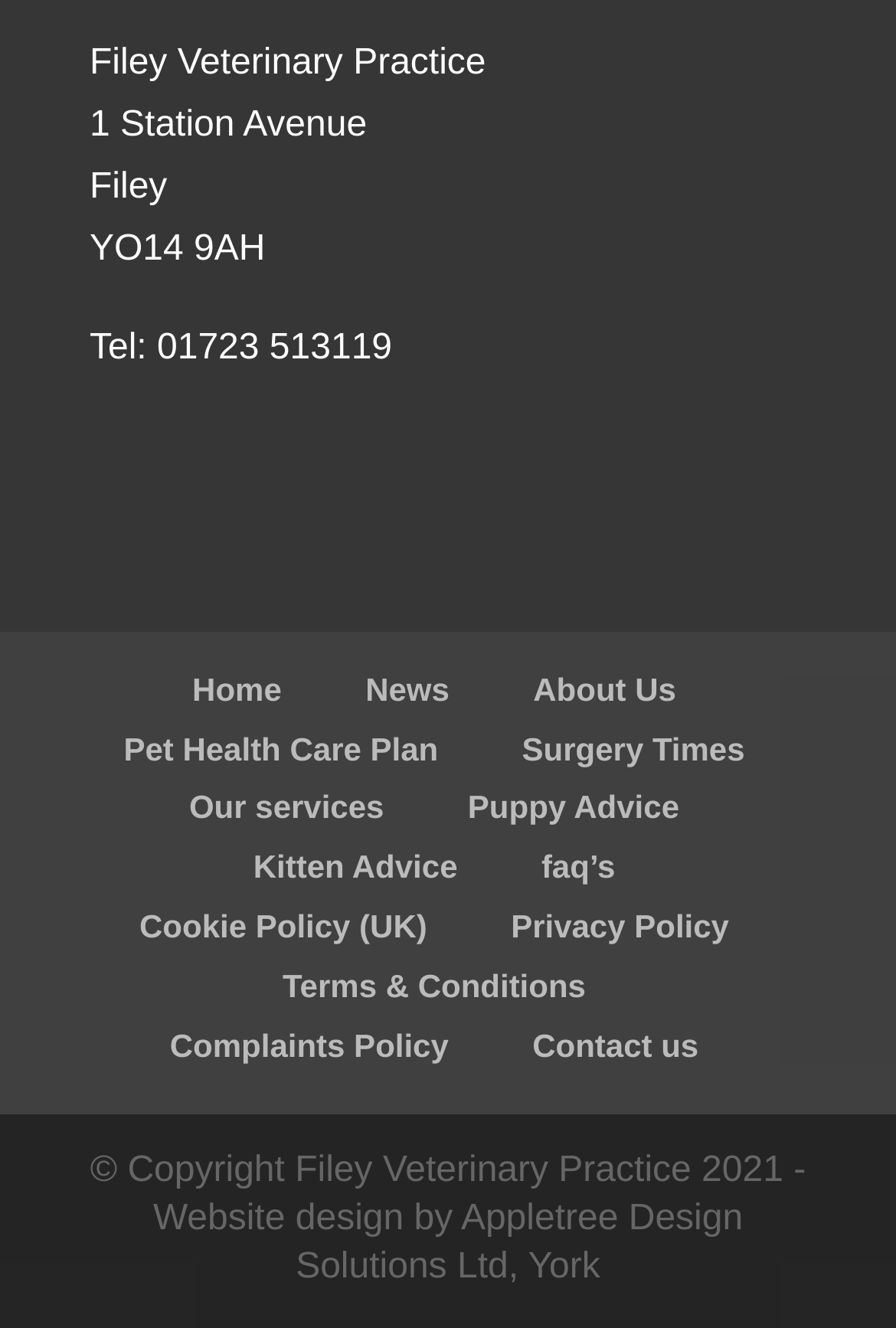What is the address of Filey Veterinary Practice?
Deliver a detailed and extensive answer to the question.

The address can be found in the top section of the webpage, where it is listed as '1 Station Avenue' on one line, 'Filey' on the next, and 'YO14 9AH' on the third.